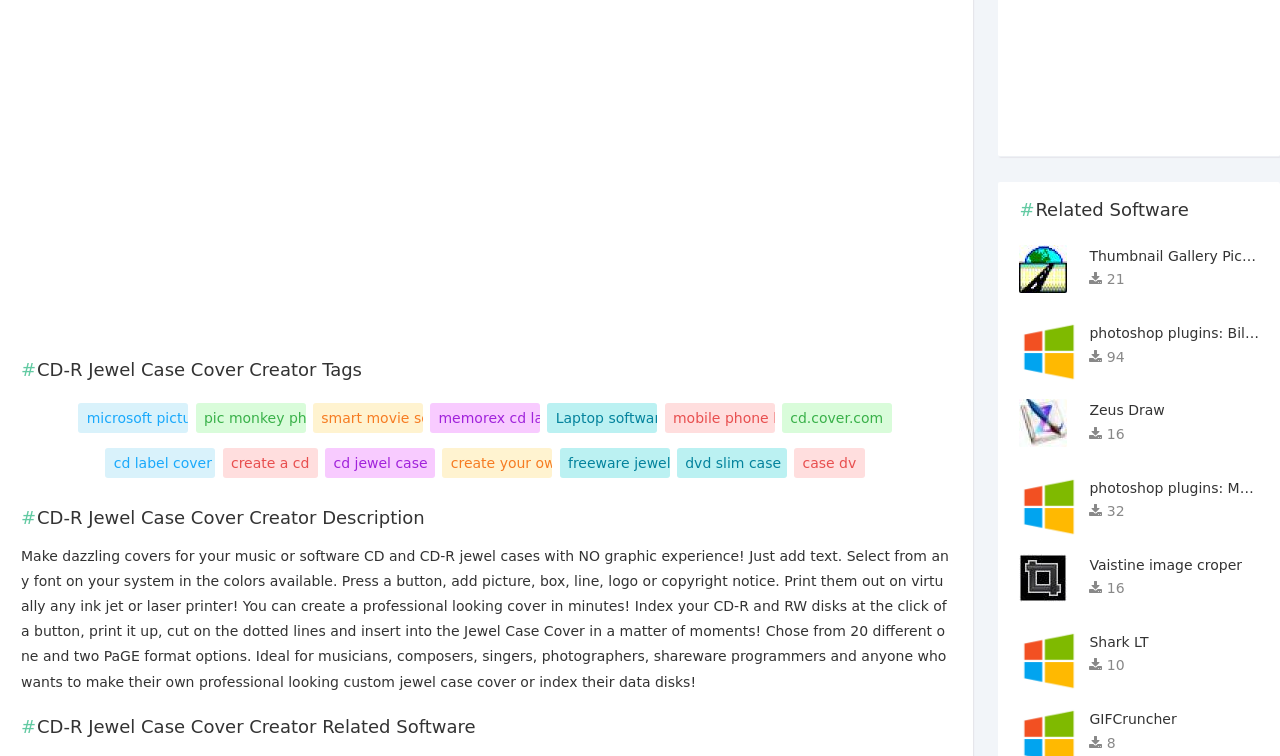Locate the bounding box of the UI element based on this description: "GIFCruncher 8". Provide four float numbers between 0 and 1 as [left, top, right, bottom].

[0.796, 0.937, 0.984, 0.966]